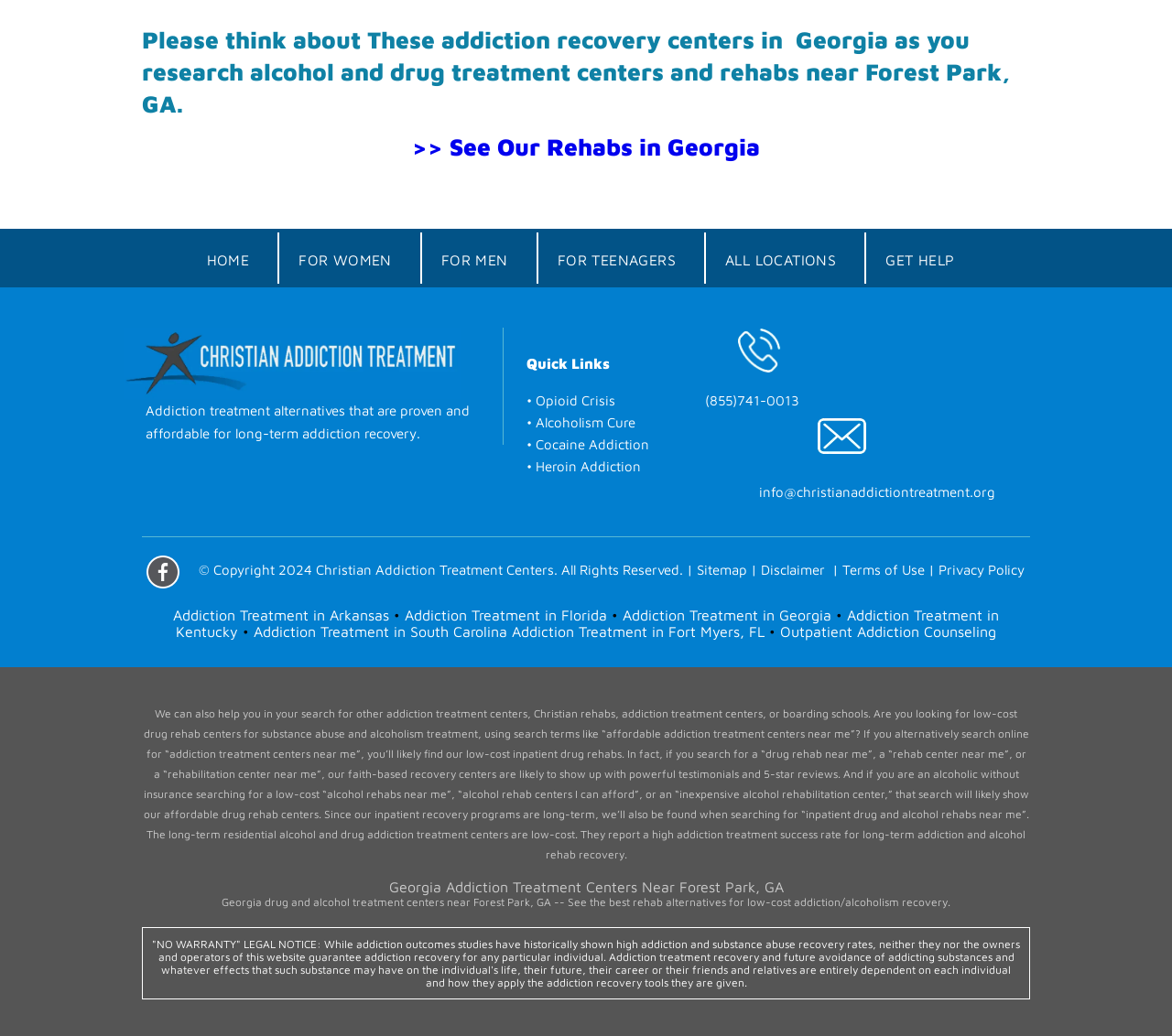Locate the bounding box coordinates of the element that should be clicked to execute the following instruction: "Check 'Addiction Treatment in Georgia'".

[0.531, 0.585, 0.709, 0.601]